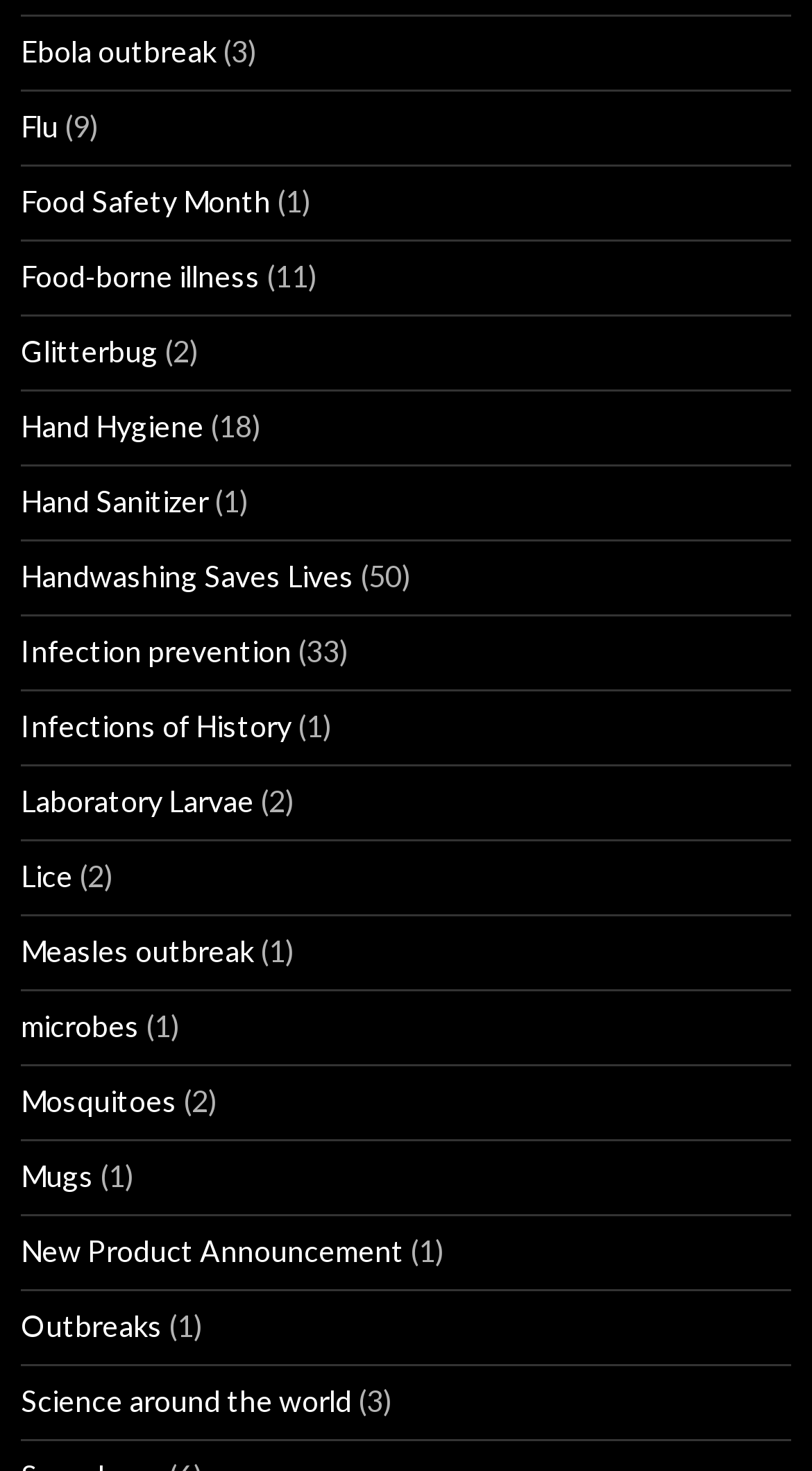Please reply with a single word or brief phrase to the question: 
What is the vertical position of the link 'Hand Hygiene' relative to the link 'Food Safety Month'?

Below